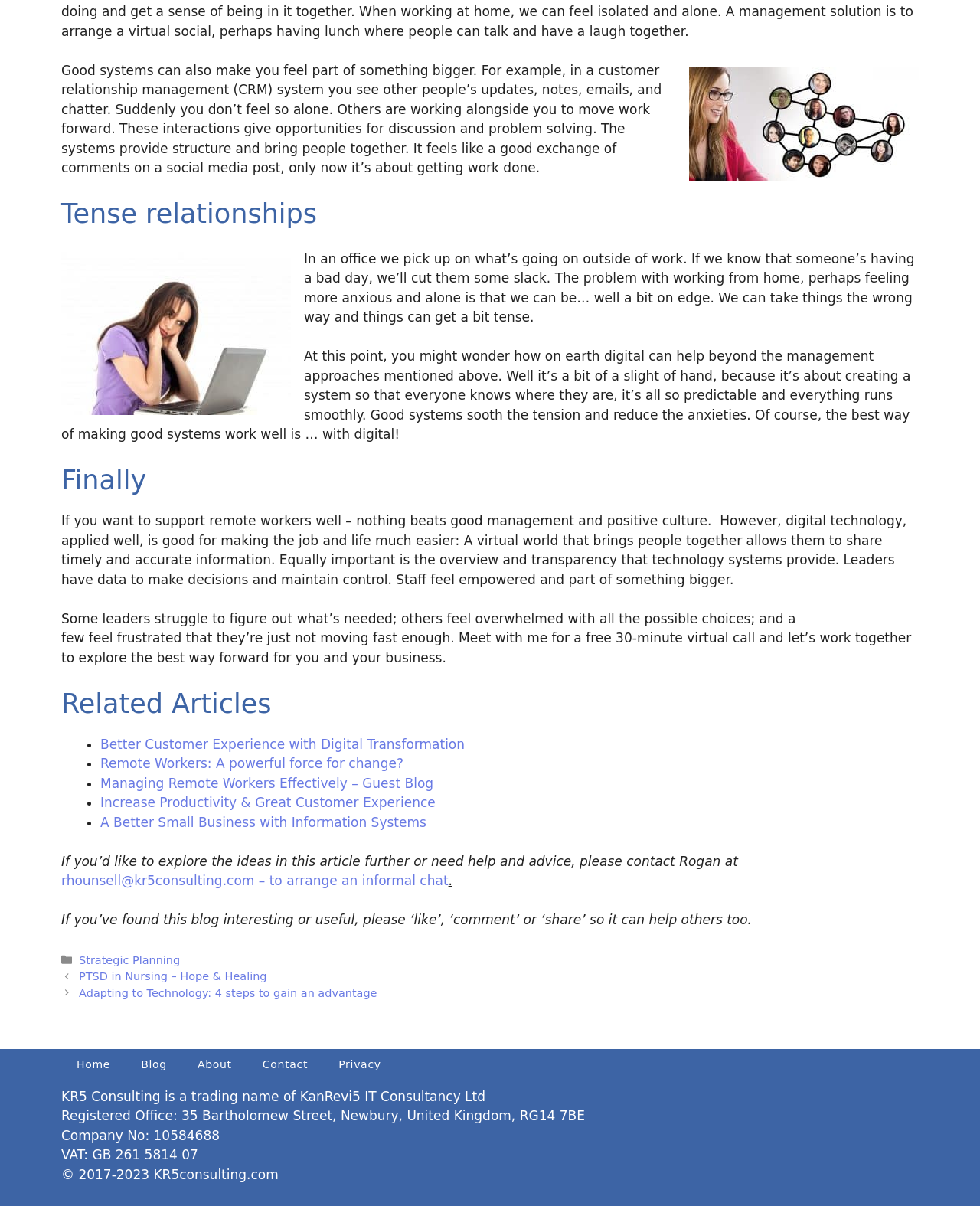Please find the bounding box for the UI element described by: "Home".

[0.062, 0.876, 0.128, 0.889]